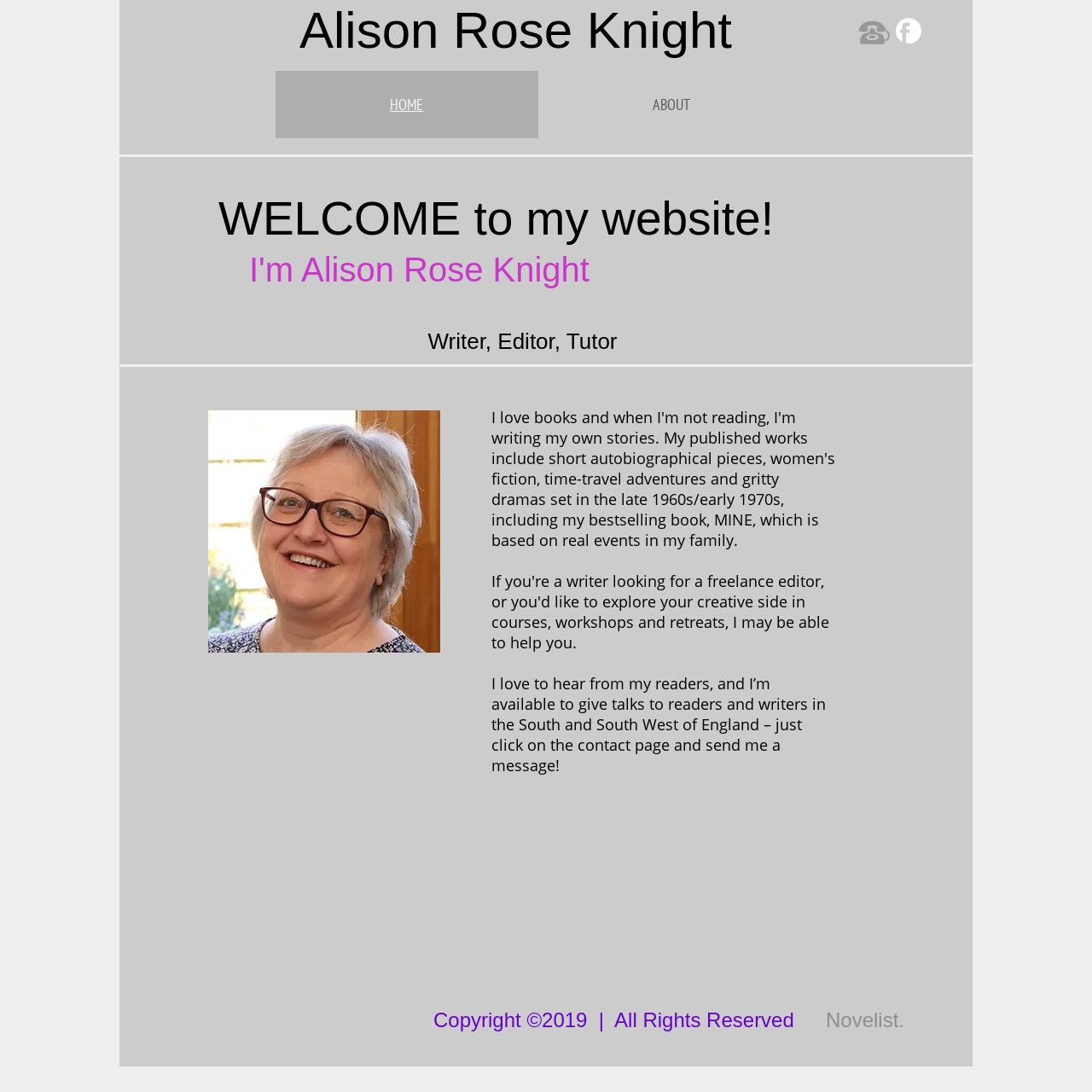Determine the bounding box coordinates for the UI element with the following description: "HOME". The coordinates should be four float numbers between 0 and 1, represented as [left, top, right, bottom].

[0.252, 0.065, 0.493, 0.127]